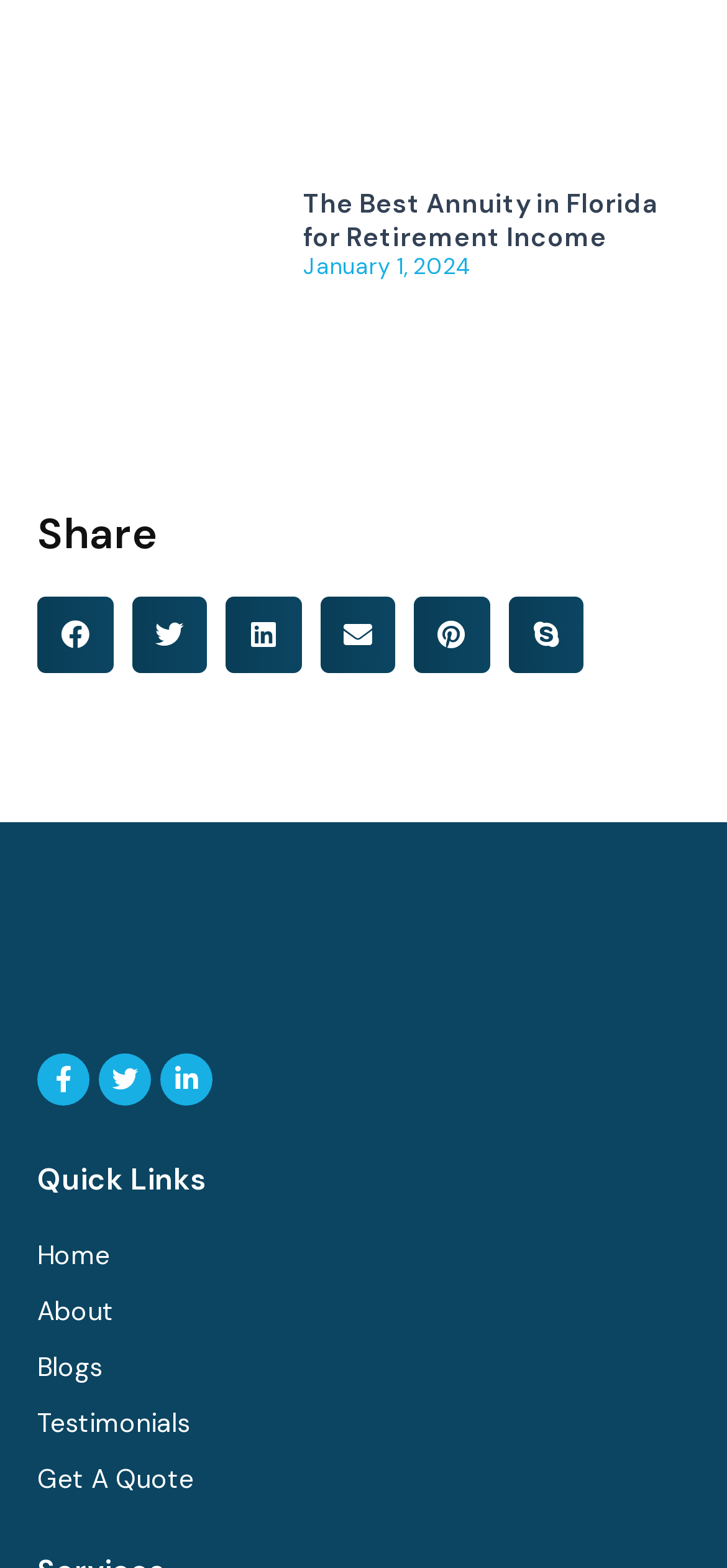Provide a short answer to the following question with just one word or phrase: What is the topic of the article?

Annuity in Florida